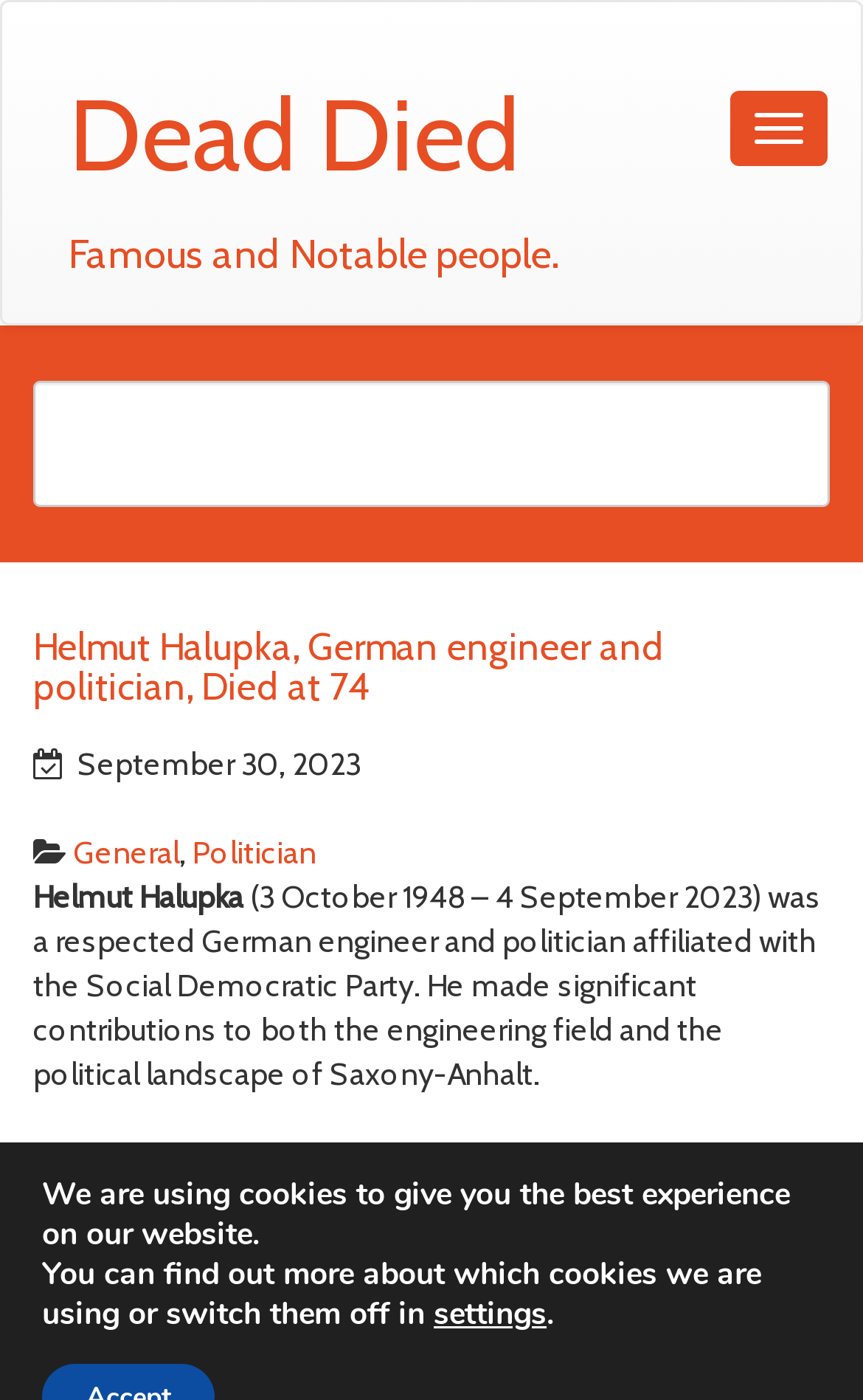In which region did Helmut Halupka make significant contributions?
Using the information from the image, provide a comprehensive answer to the question.

According to the webpage, Helmut Halupka made significant contributions to both the engineering field and the political landscape of Saxony-Anhalt, which is mentioned in the sentence '(3 October 1948 – 4 September 2023) was a respected German engineer and politician affiliated with the Social Democratic Party. He made significant contributions to both the engineering field and the political landscape of Saxony-Anhalt.'